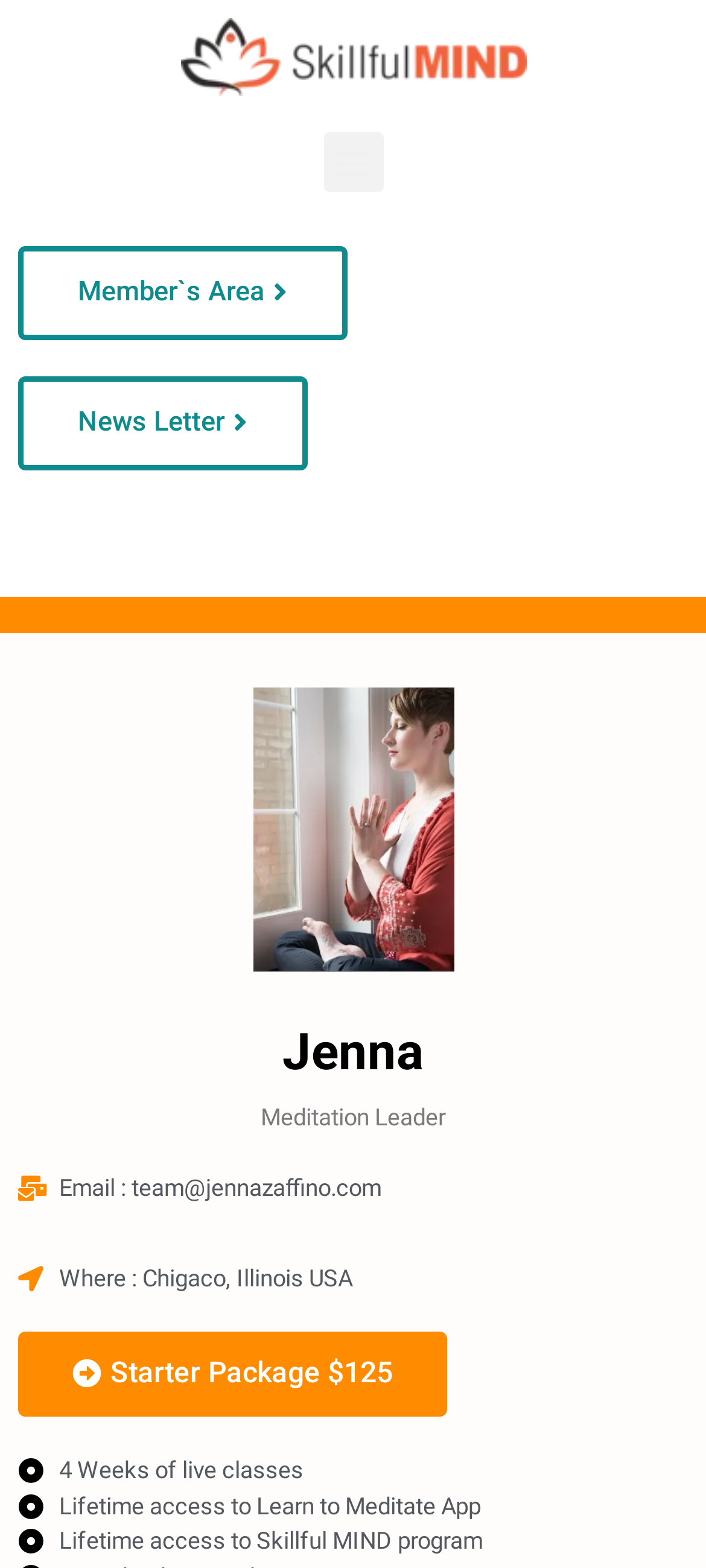Refer to the image and answer the question with as much detail as possible: What is the name of the meditation leader?

I found the answer by looking at the heading element with the text 'Jenna​' which is likely to be the name of the meditation leader.